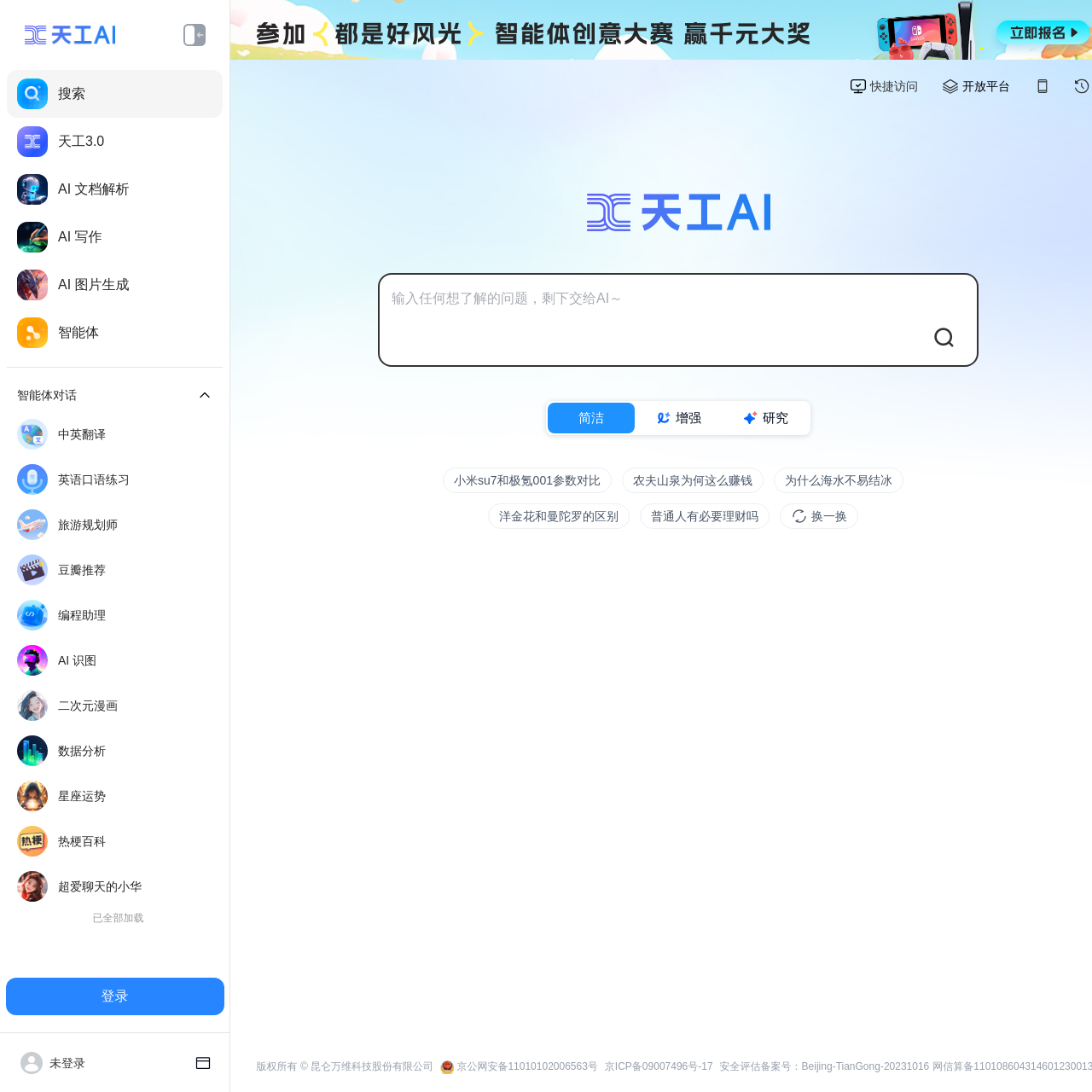Pinpoint the bounding box coordinates of the clickable area necessary to execute the following instruction: "Access the open platform". The coordinates should be given as four float numbers between 0 and 1, namely [left, top, right, bottom].

[0.881, 0.073, 0.925, 0.085]